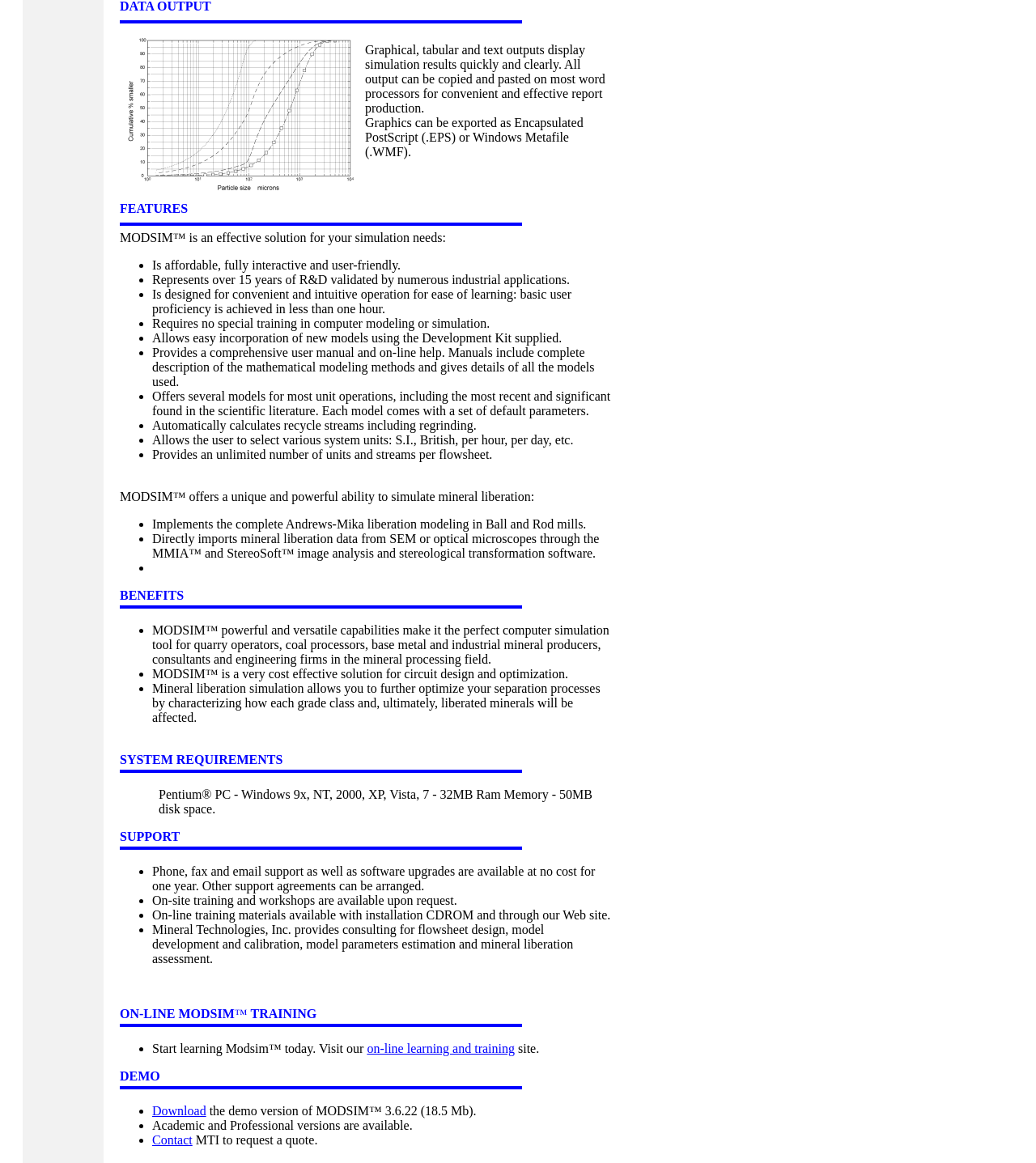Given the element description: "Events / Video", predict the bounding box coordinates of the UI element it refers to, using four float numbers between 0 and 1, i.e., [left, top, right, bottom].

None